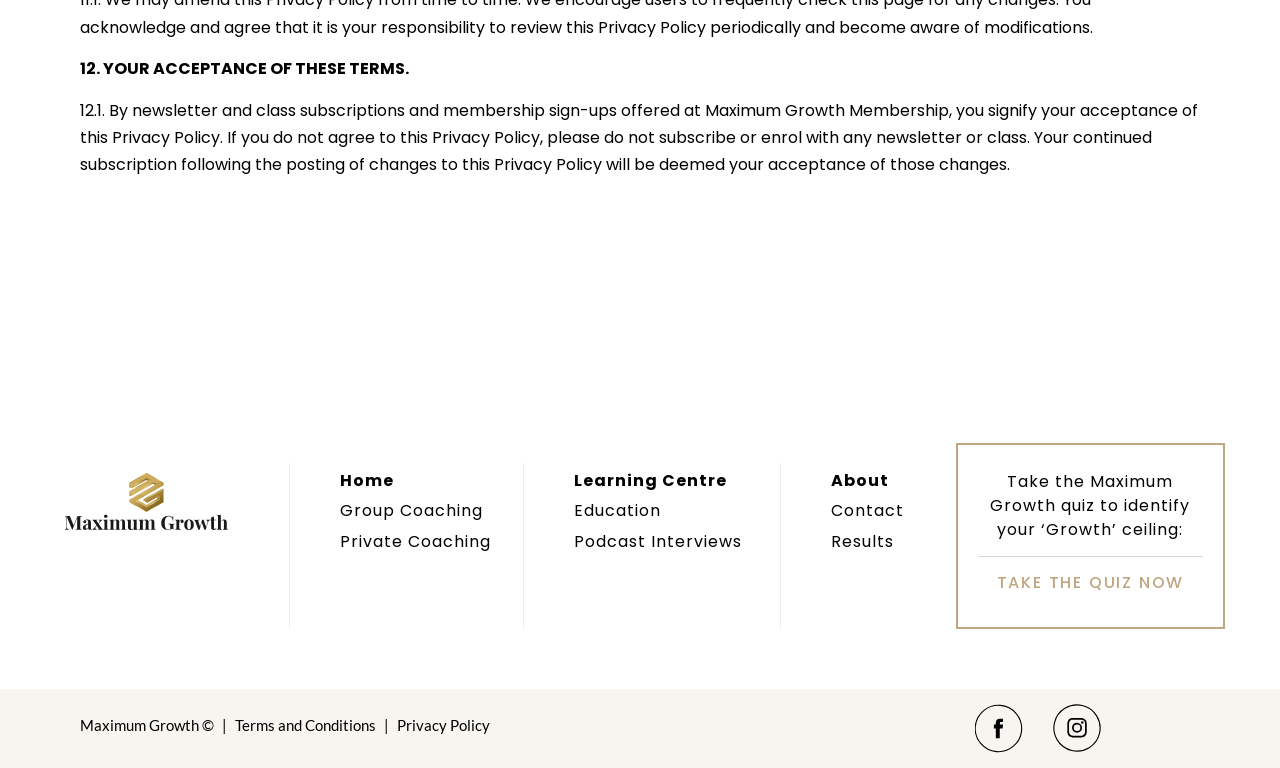Determine the bounding box coordinates of the region to click in order to accomplish the following instruction: "view Terms and Conditions". Provide the coordinates as four float numbers between 0 and 1, specifically [left, top, right, bottom].

[0.184, 0.932, 0.294, 0.956]